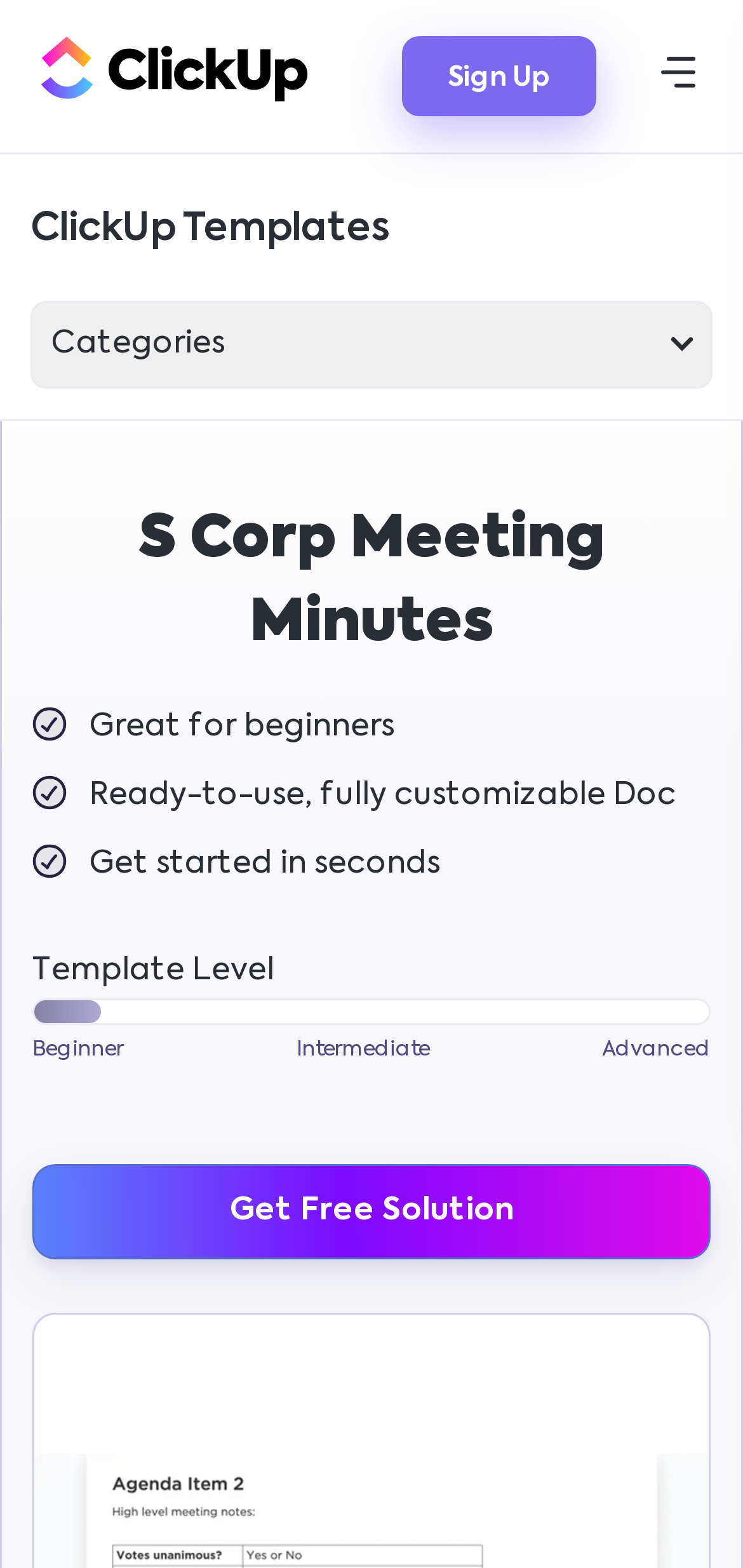Respond to the question with just a single word or phrase: 
What is the name of the template?

S Corp Meeting Minutes